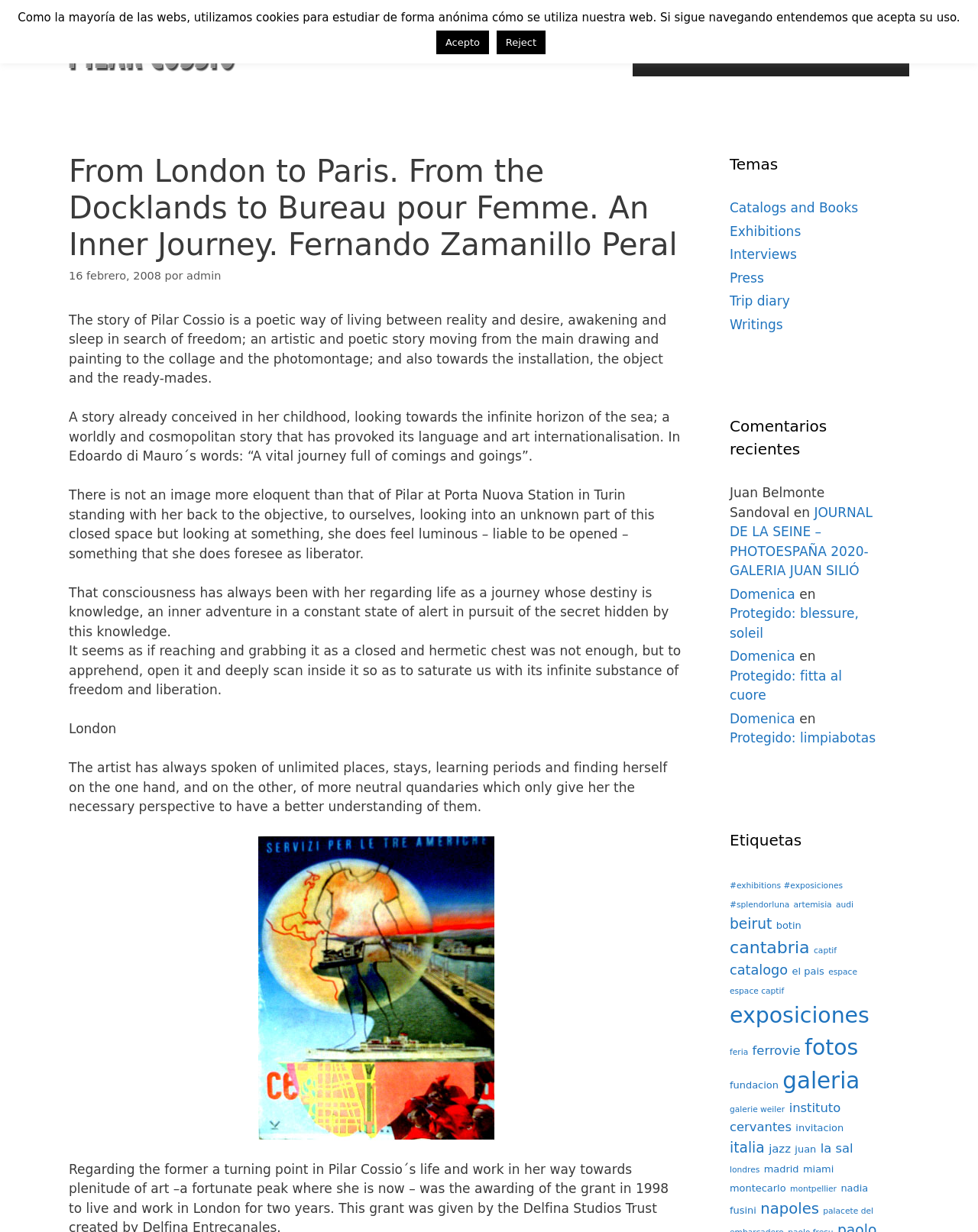Could you indicate the bounding box coordinates of the region to click in order to complete this instruction: "Check the recent comments".

[0.746, 0.337, 0.898, 0.374]